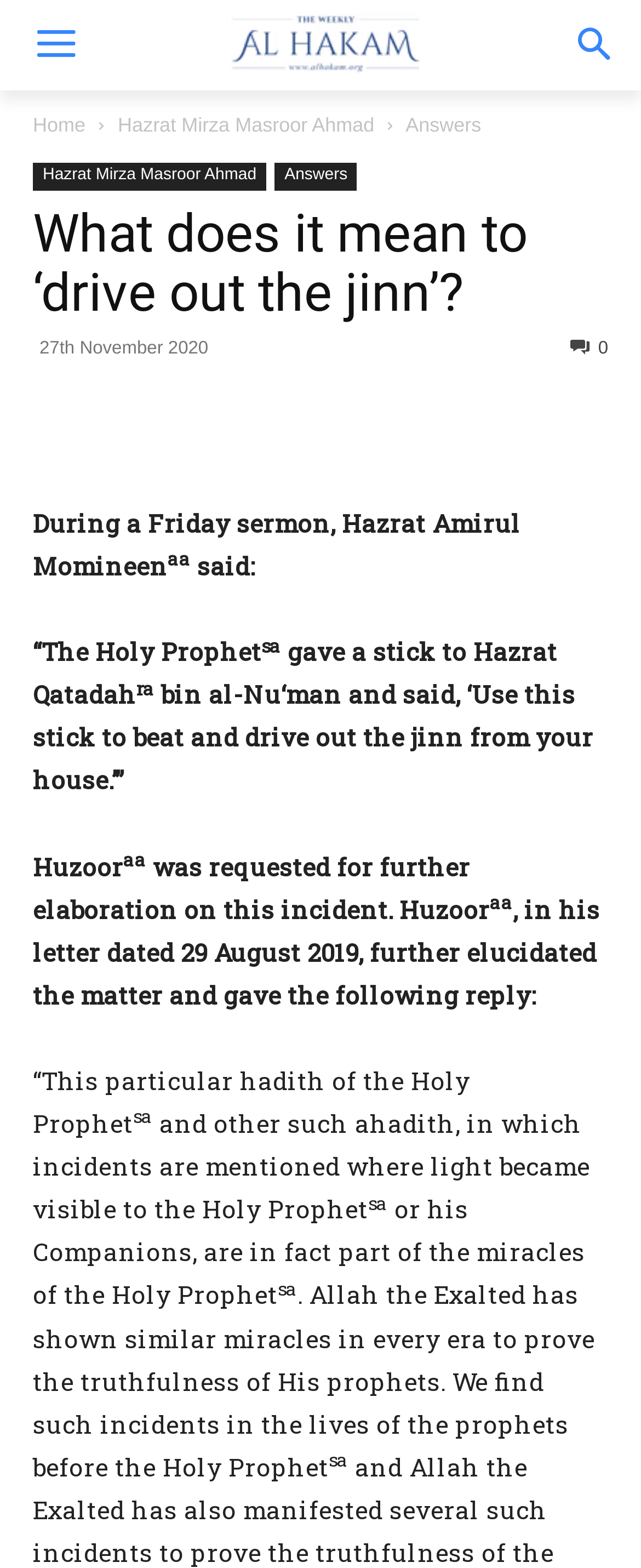Write an extensive caption that covers every aspect of the webpage.

This webpage appears to be an article or a sermon transcript from a religious website. At the top, there is a logo of "Al Hakam" on the left side, and a navigation menu with links to "Home", "Hazrat Mirza Masroor Ahmad", and "Answers" on the right side. 

Below the navigation menu, there is a header section with a title "What does it mean to 'drive out the jinn'?" in a larger font, followed by a date "27th November 2020" and a share button on the right side. 

The main content of the webpage is a sermon transcript, which starts with a quote from Hazrat Amirul Momineen. The text is divided into several paragraphs, with some words and phrases in superscript, indicating they are in Arabic or have special significance. The sermon discusses a hadith (a saying or tradition of the Prophet Muhammad) about driving out jinn (supernatural beings) from one's house, and its interpretation by Hazrat Mirza Masroor Ahmad. 

There are several social media links and icons at the bottom of the page, allowing users to share the content on various platforms.